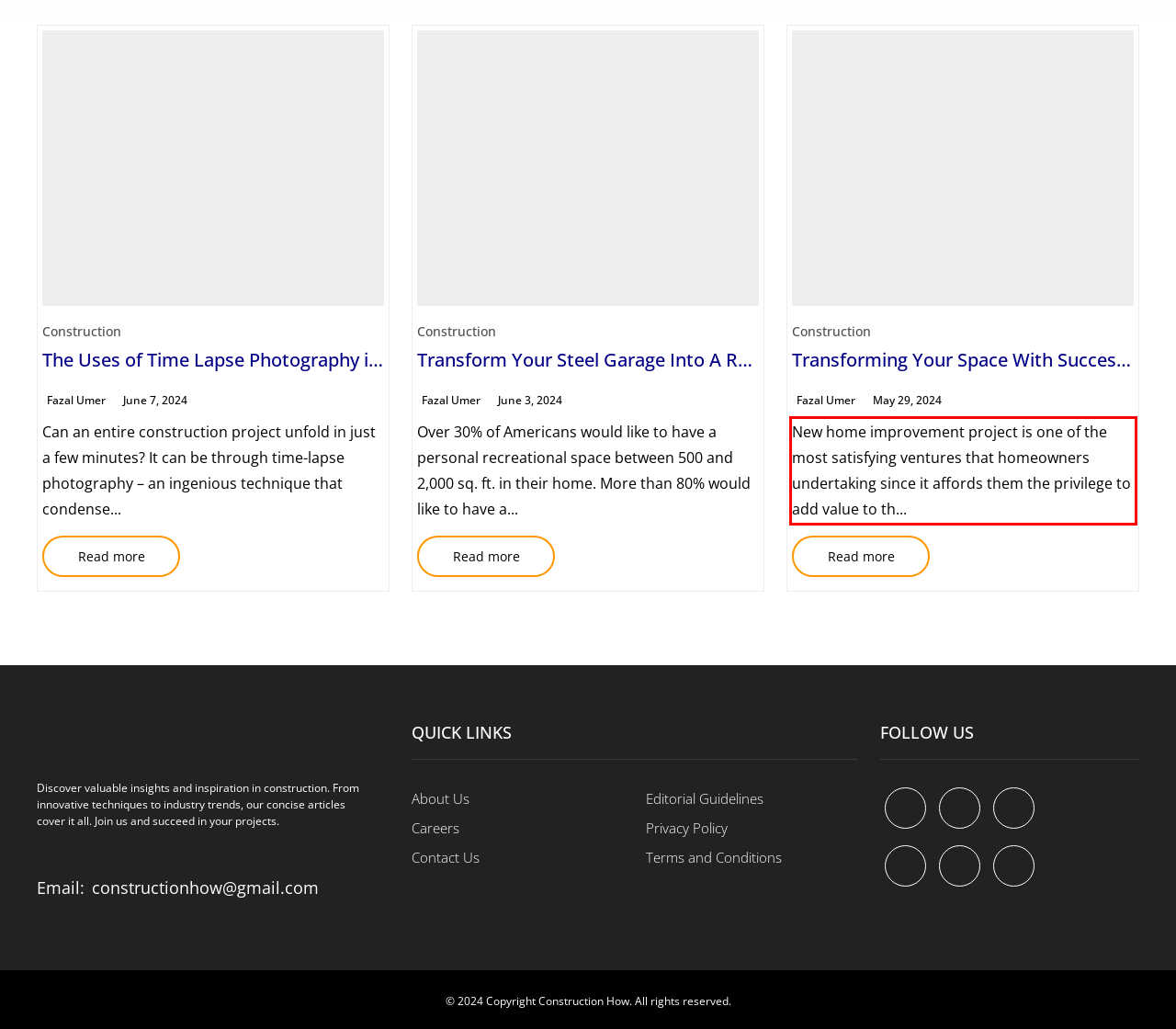You are provided with a screenshot of a webpage featuring a red rectangle bounding box. Extract the text content within this red bounding box using OCR.

New home improvement project is one of the most satisfying ventures that homeowners undertaking since it affords them the privilege to add value to th...